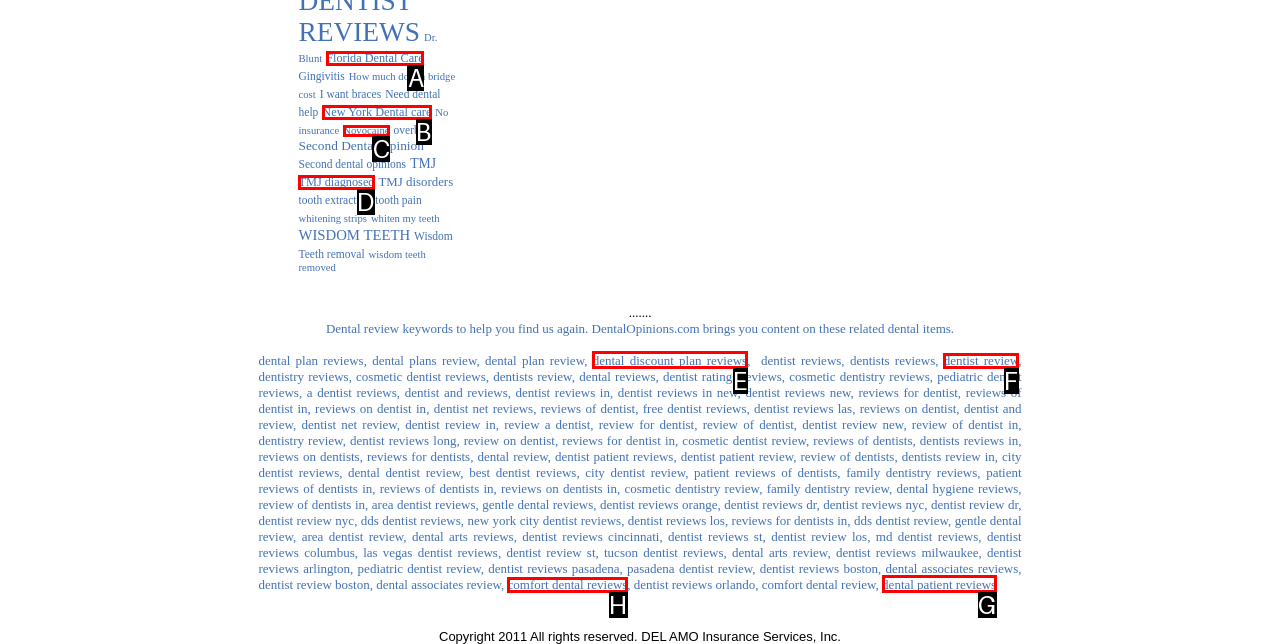Identify the bounding box that corresponds to: Novocaine
Respond with the letter of the correct option from the provided choices.

C